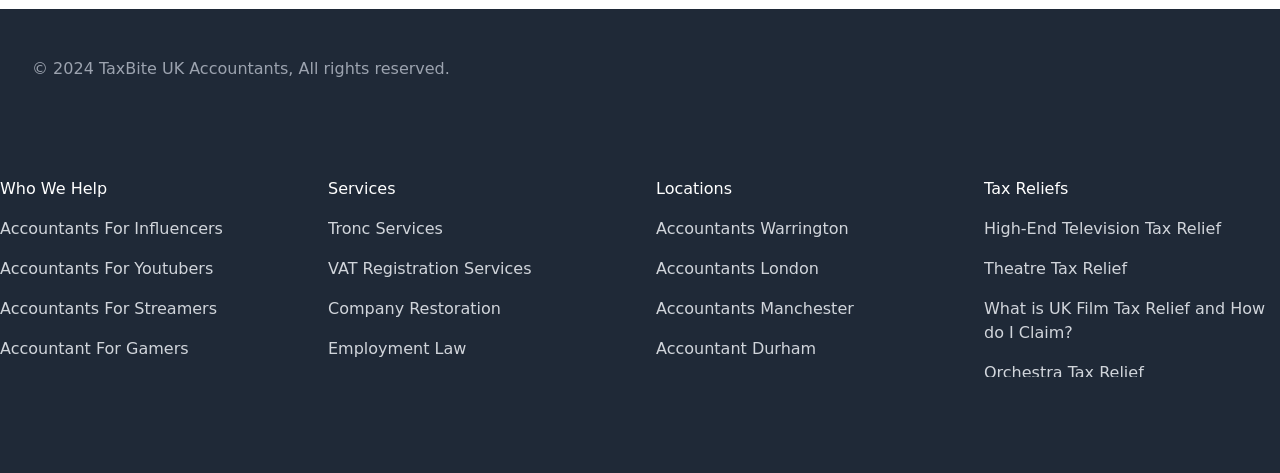What type of professionals are mentioned on the webpage?
Provide an in-depth and detailed explanation in response to the question.

The webpage mentions accountants for various professions such as influencers, YouTubers, streamers, gamers, Etsy sellers, and TikTok creators, indicating that the webpage is related to accounting services for these professionals.